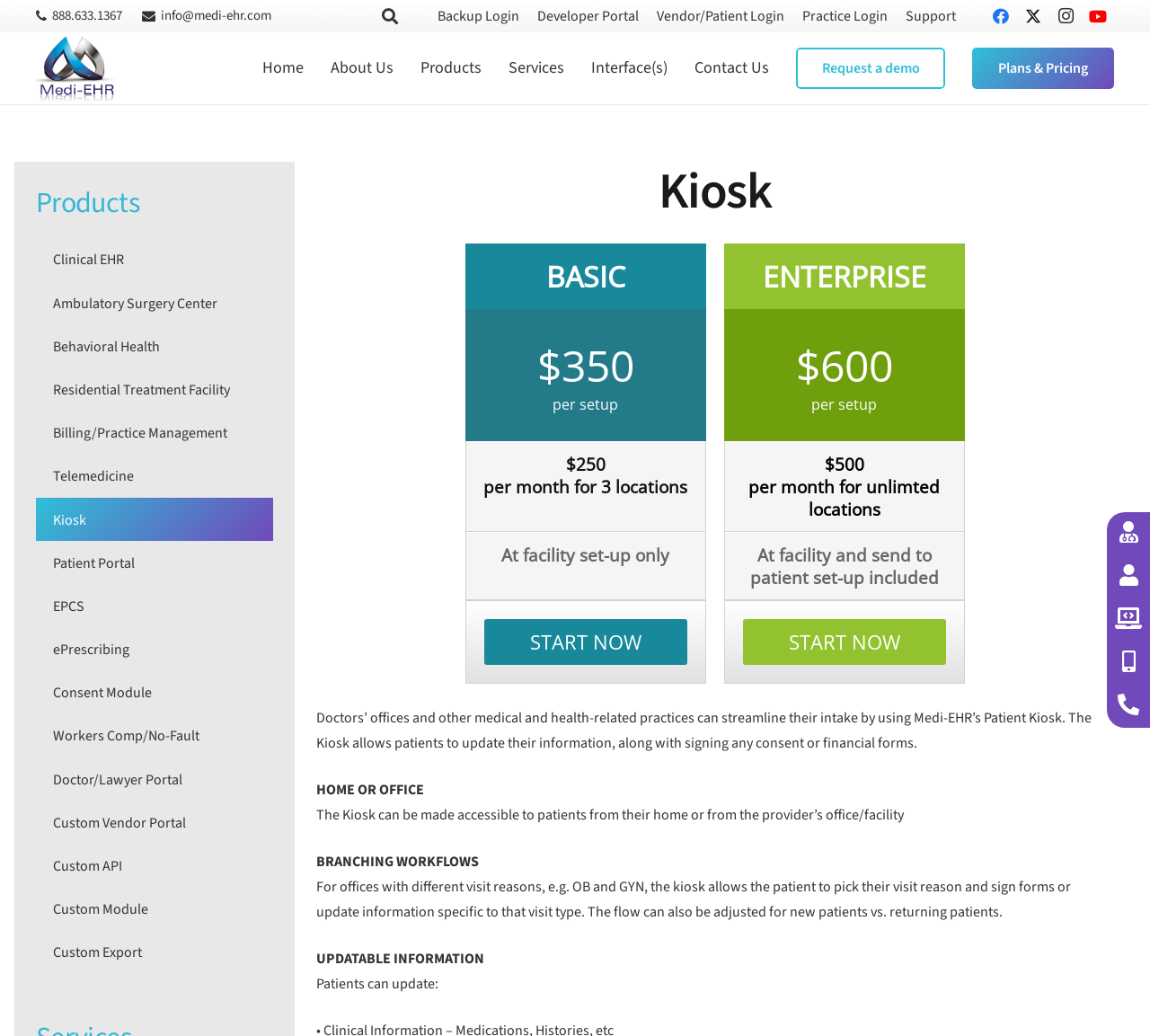Provide a single word or phrase to answer the given question: 
How many locations are supported in the BASIC plan?

3